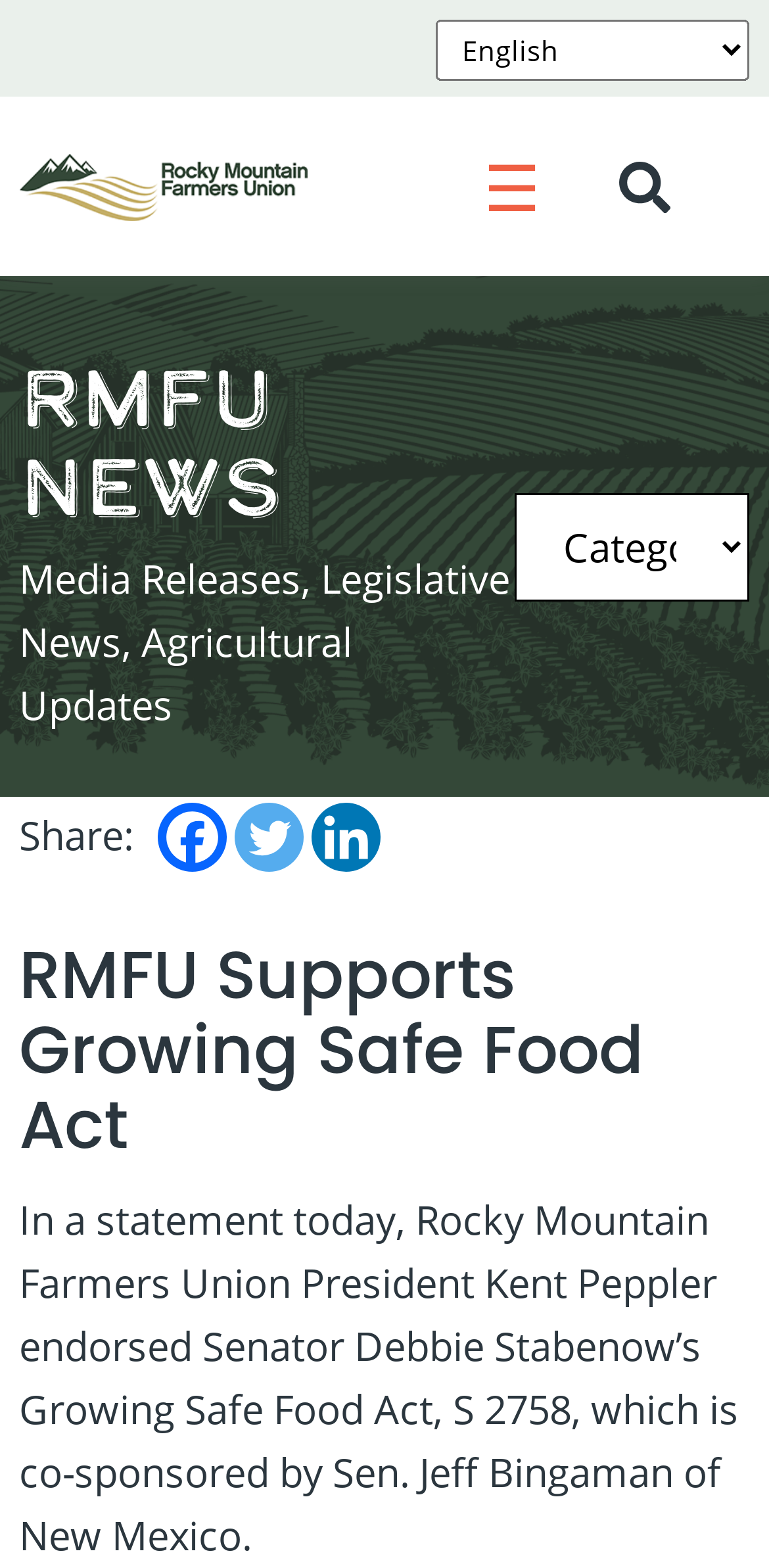Please locate the clickable area by providing the bounding box coordinates to follow this instruction: "Get the best price".

None